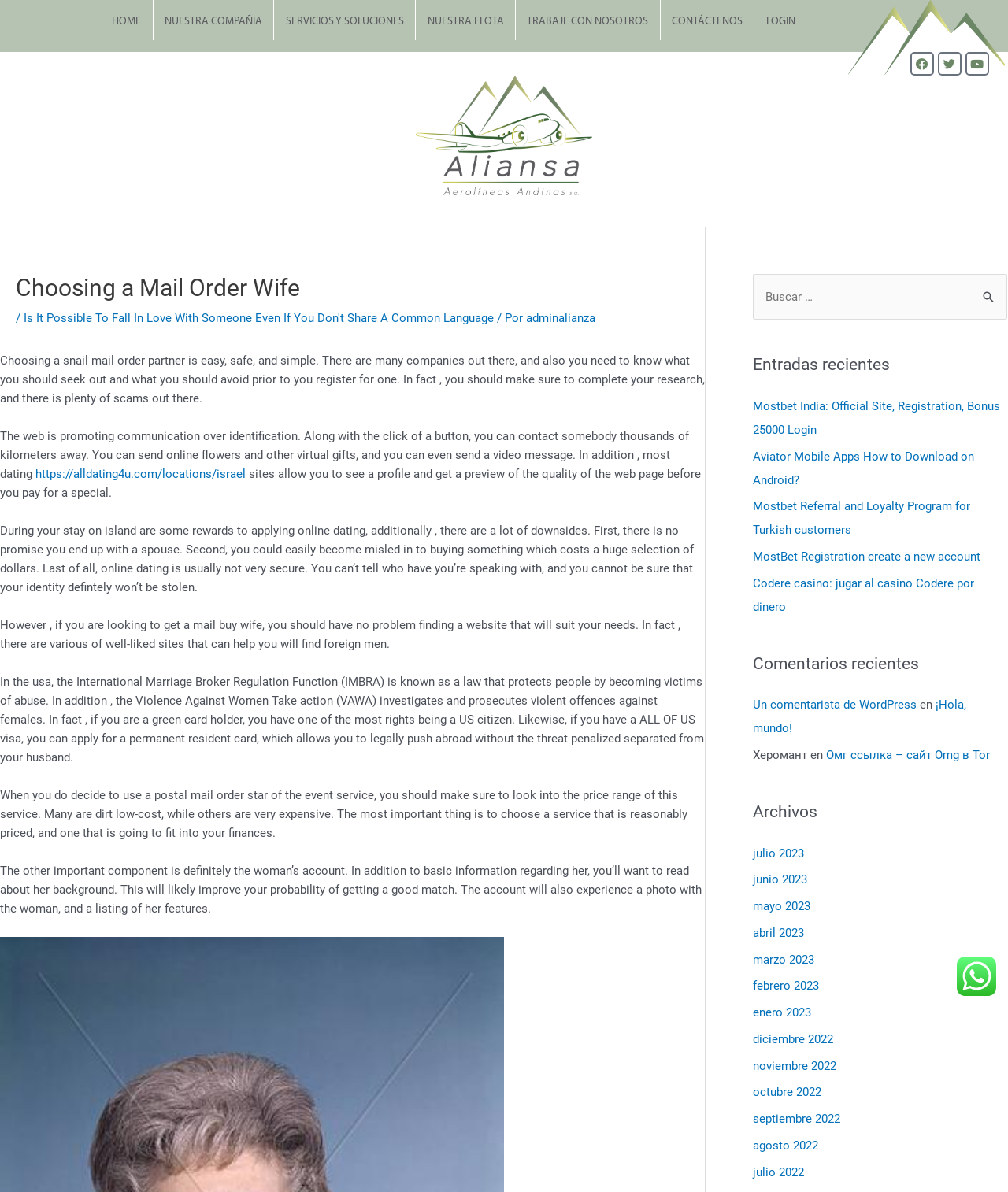Find the bounding box coordinates for the element described here: "parent_node: Buscar por: value="Buscar"".

[0.964, 0.23, 0.999, 0.266]